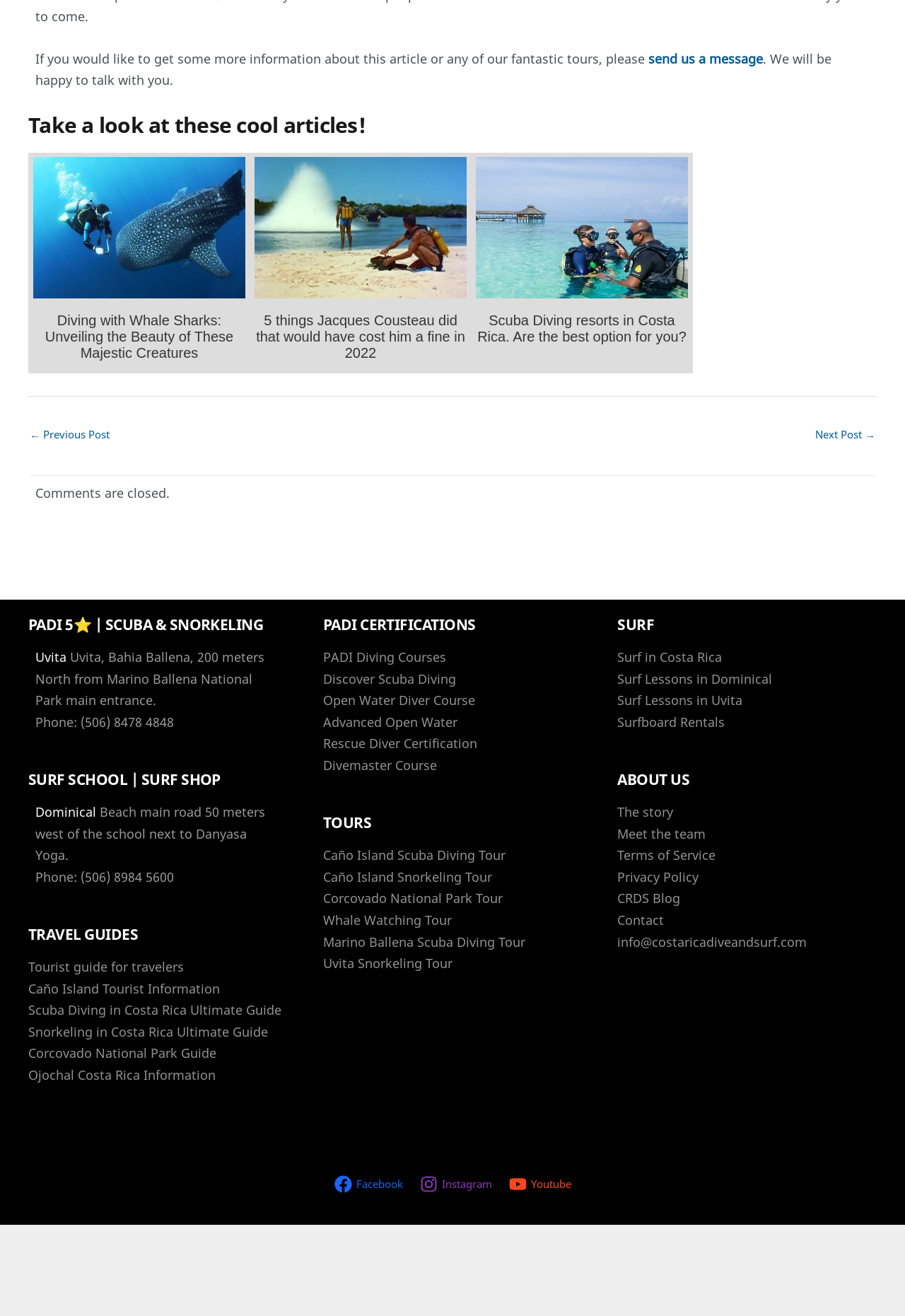Pinpoint the bounding box coordinates of the clickable area needed to execute the instruction: "View the 'Jacques Cousteau did that would have cost him a fine in 2022' article". The coordinates should be specified as four float numbers between 0 and 1, i.e., [left, top, right, bottom].

[0.276, 0.116, 0.521, 0.284]